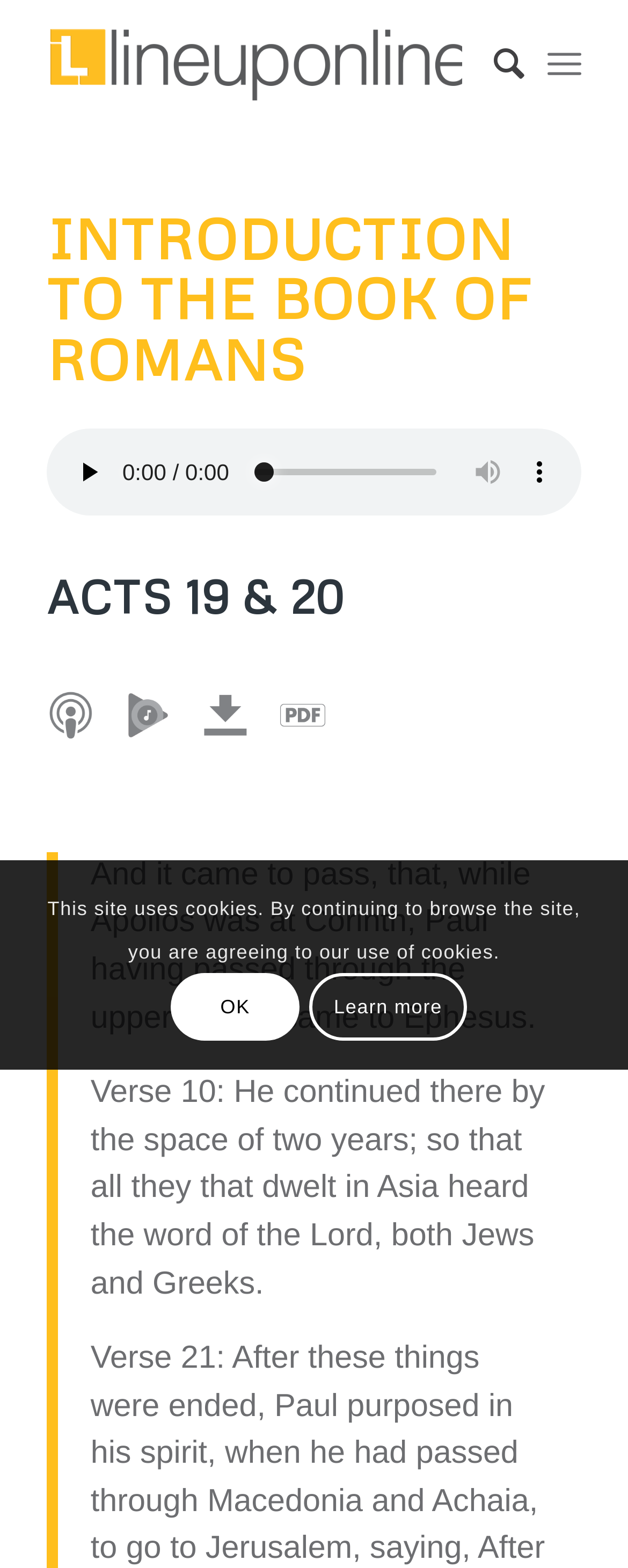Given the element description: "Search", predict the bounding box coordinates of the UI element it refers to, using four float numbers between 0 and 1, i.e., [left, top, right, bottom].

[0.735, 0.0, 0.835, 0.082]